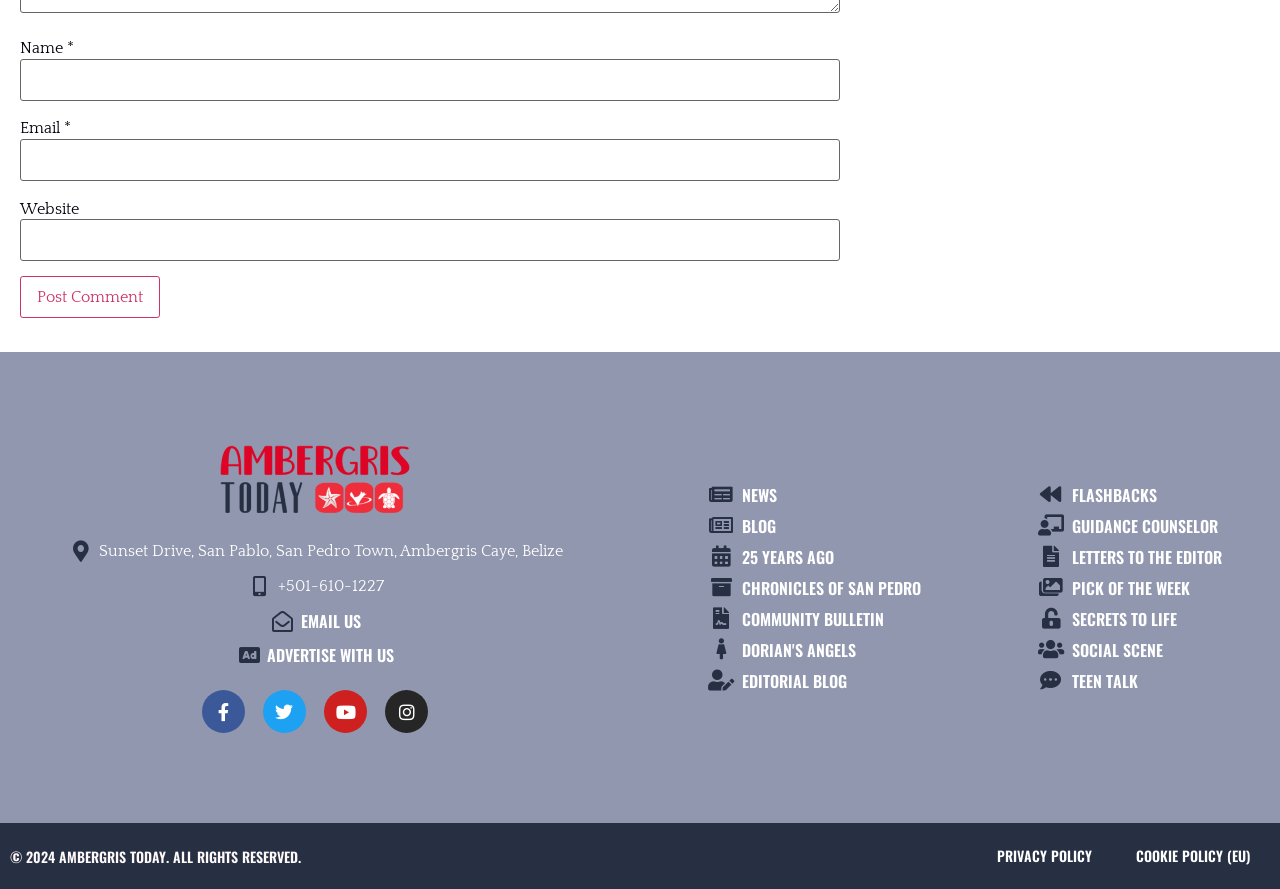What is the phone number of the website?
Please ensure your answer to the question is detailed and covers all necessary aspects.

I found the phone number by looking at the StaticText element '+501-610-1227', which is likely to be the phone number of the website.